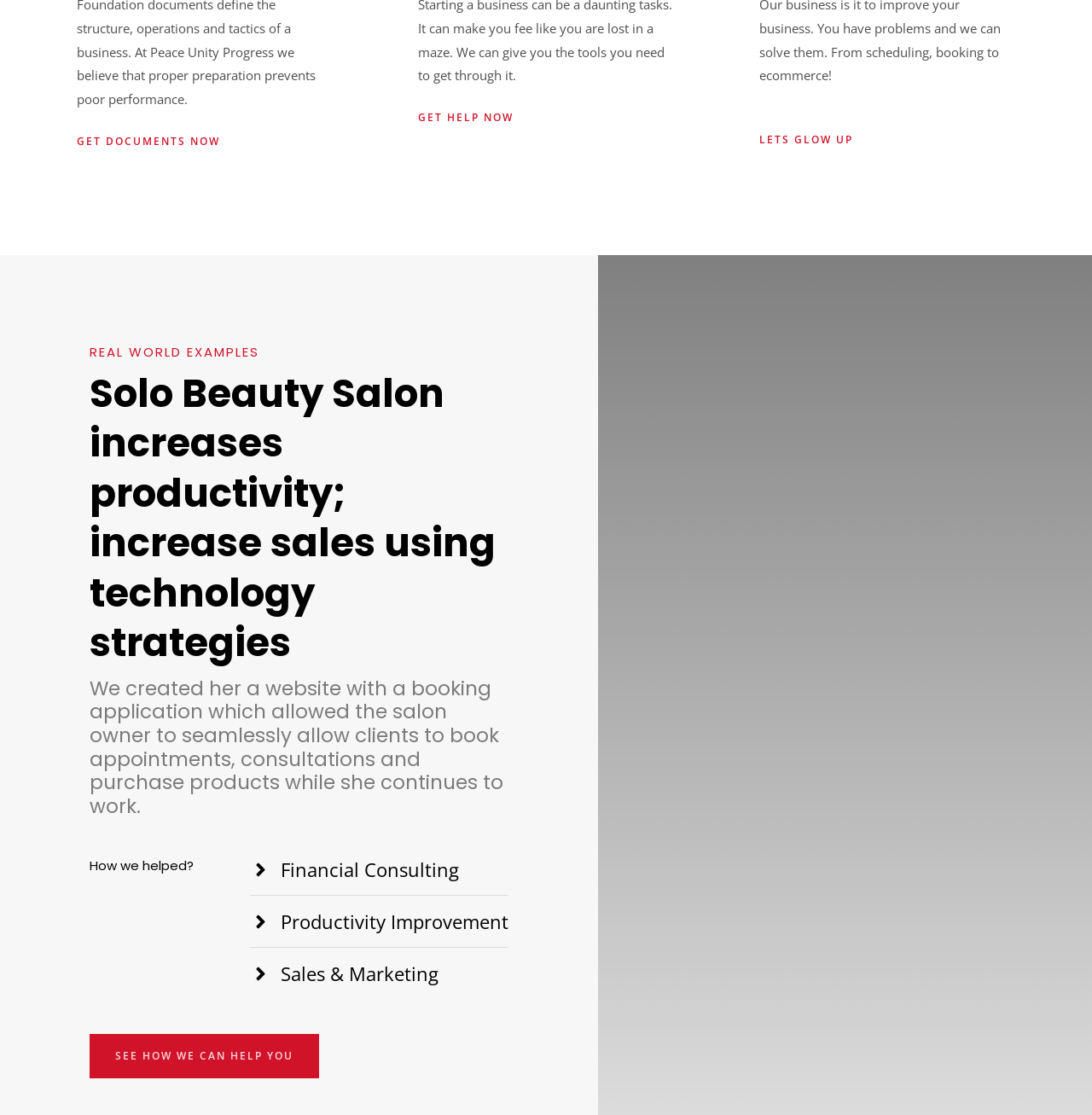Identify the bounding box coordinates for the UI element described as: "Get Documents Now".

[0.07, 0.123, 0.202, 0.132]